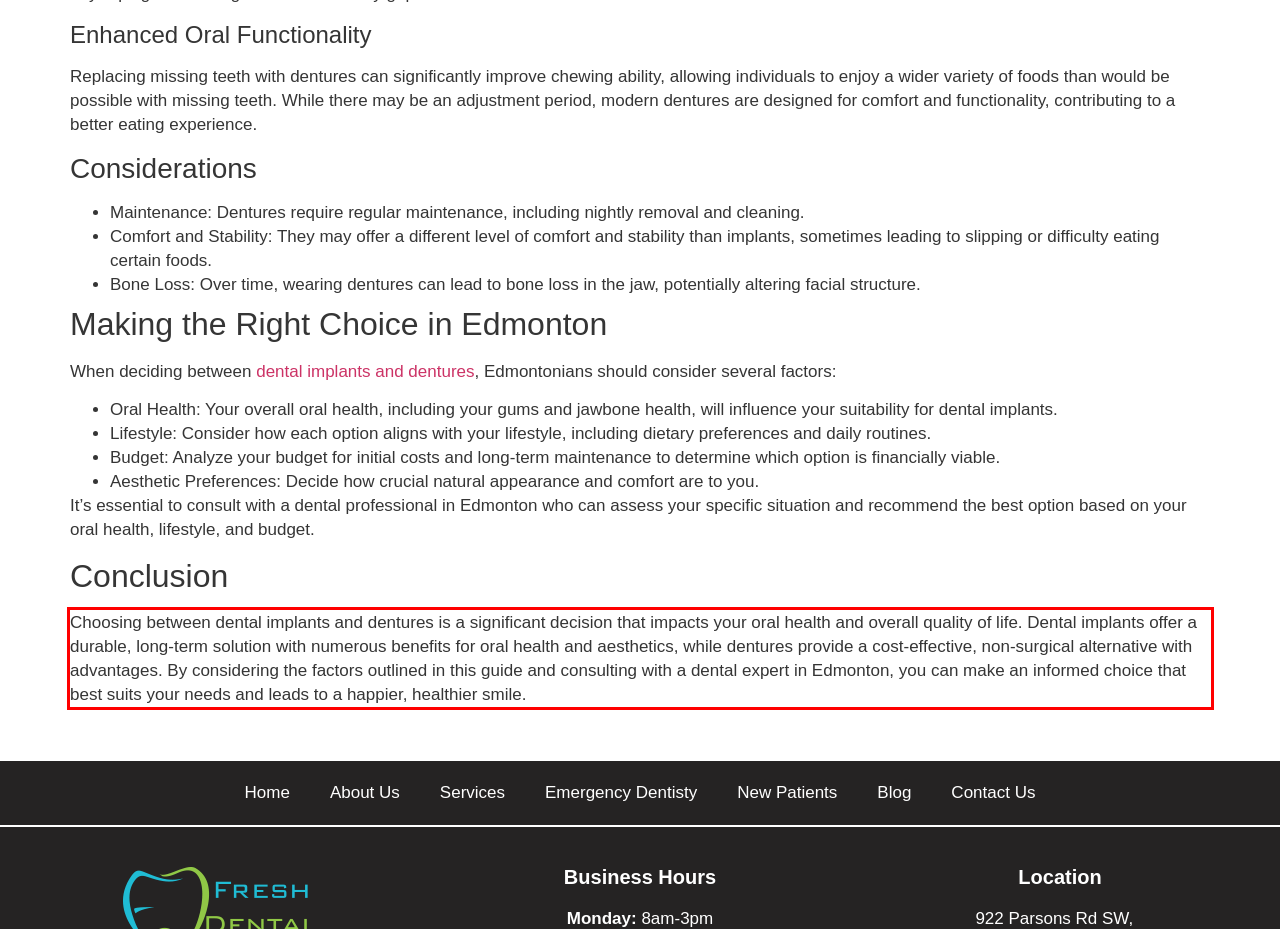Please take the screenshot of the webpage, find the red bounding box, and generate the text content that is within this red bounding box.

Choosing between dental implants and dentures is a significant decision that impacts your oral health and overall quality of life. Dental implants offer a durable, long-term solution with numerous benefits for oral health and aesthetics, while dentures provide a cost-effective, non-surgical alternative with advantages. By considering the factors outlined in this guide and consulting with a dental expert in Edmonton, you can make an informed choice that best suits your needs and leads to a happier, healthier smile.